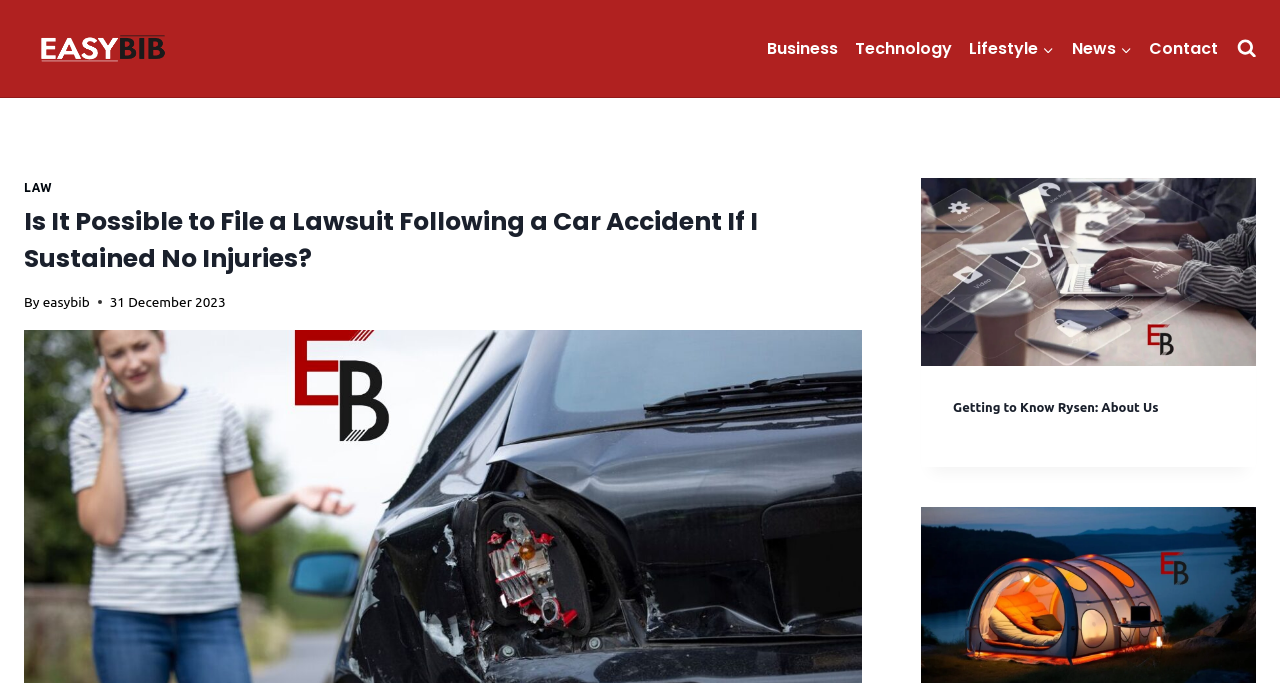Please answer the following question as detailed as possible based on the image: 
What is the date of the article?

The date of the article can be found in the header section of the webpage, where it displays the time and date of the article, which is 31 December 2023.